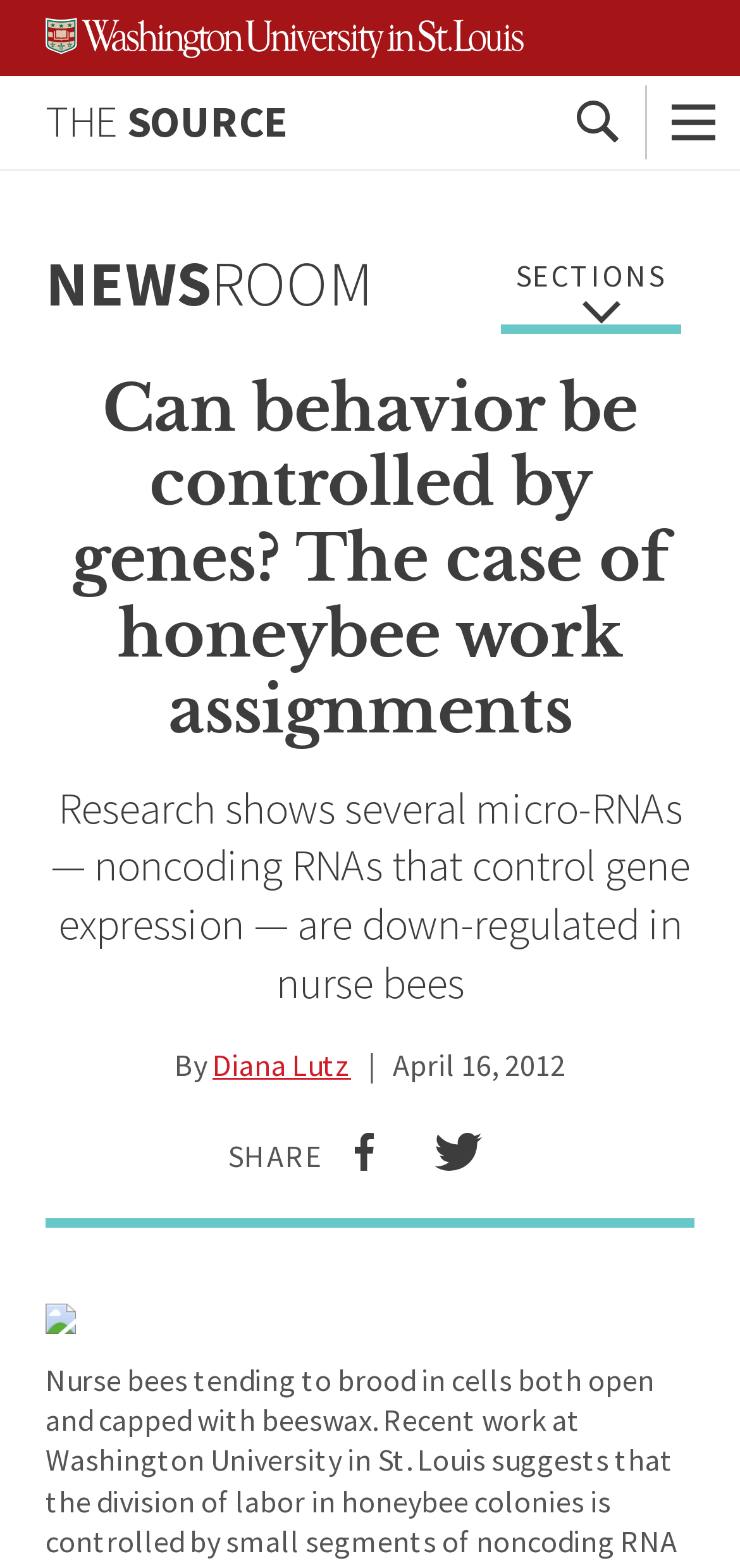Determine the bounding box coordinates for the HTML element mentioned in the following description: "Diana Lutz". The coordinates should be a list of four floats ranging from 0 to 1, represented as [left, top, right, bottom].

[0.287, 0.666, 0.474, 0.69]